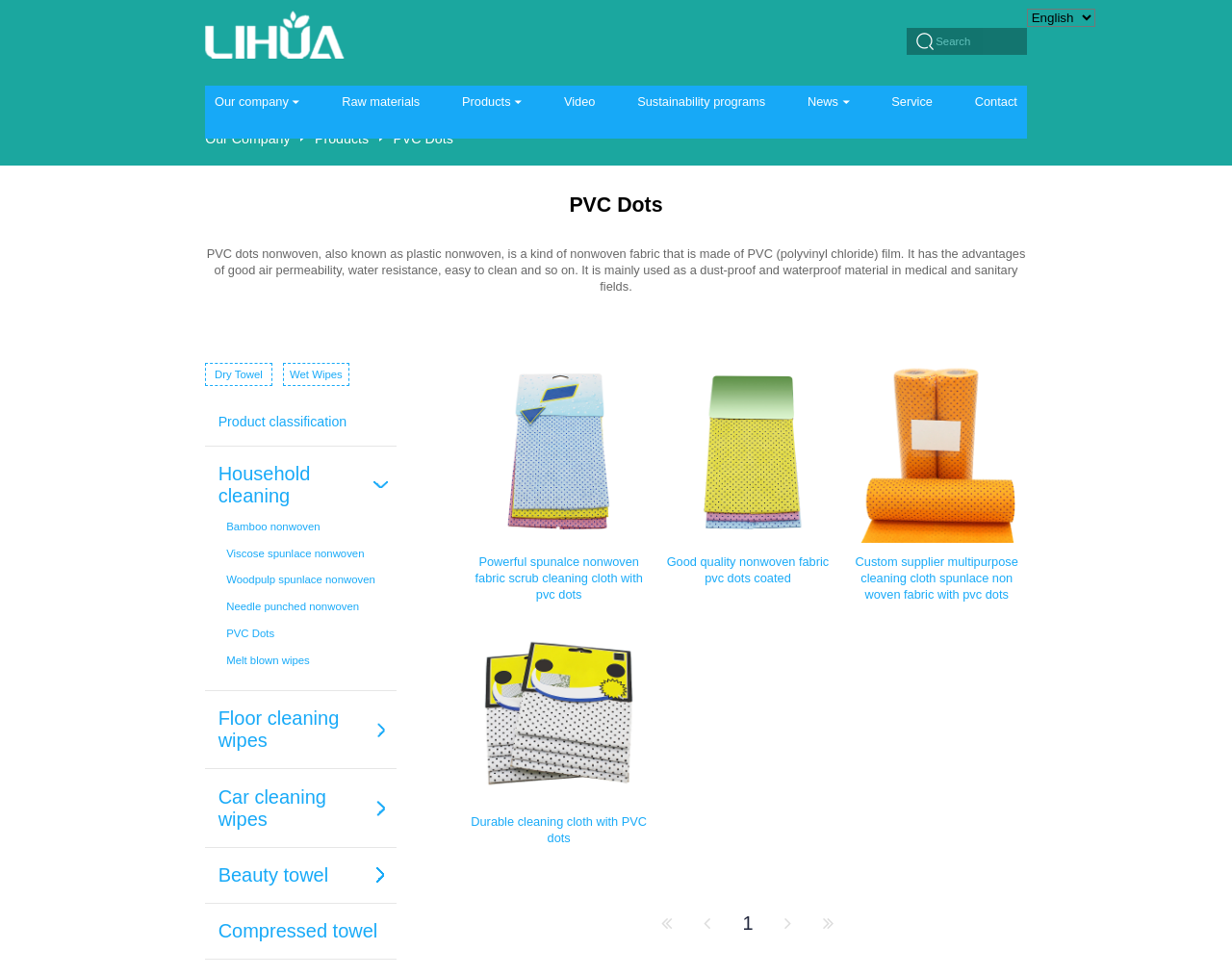Determine the bounding box for the described UI element: "PVC Dots".

[0.184, 0.636, 0.322, 0.663]